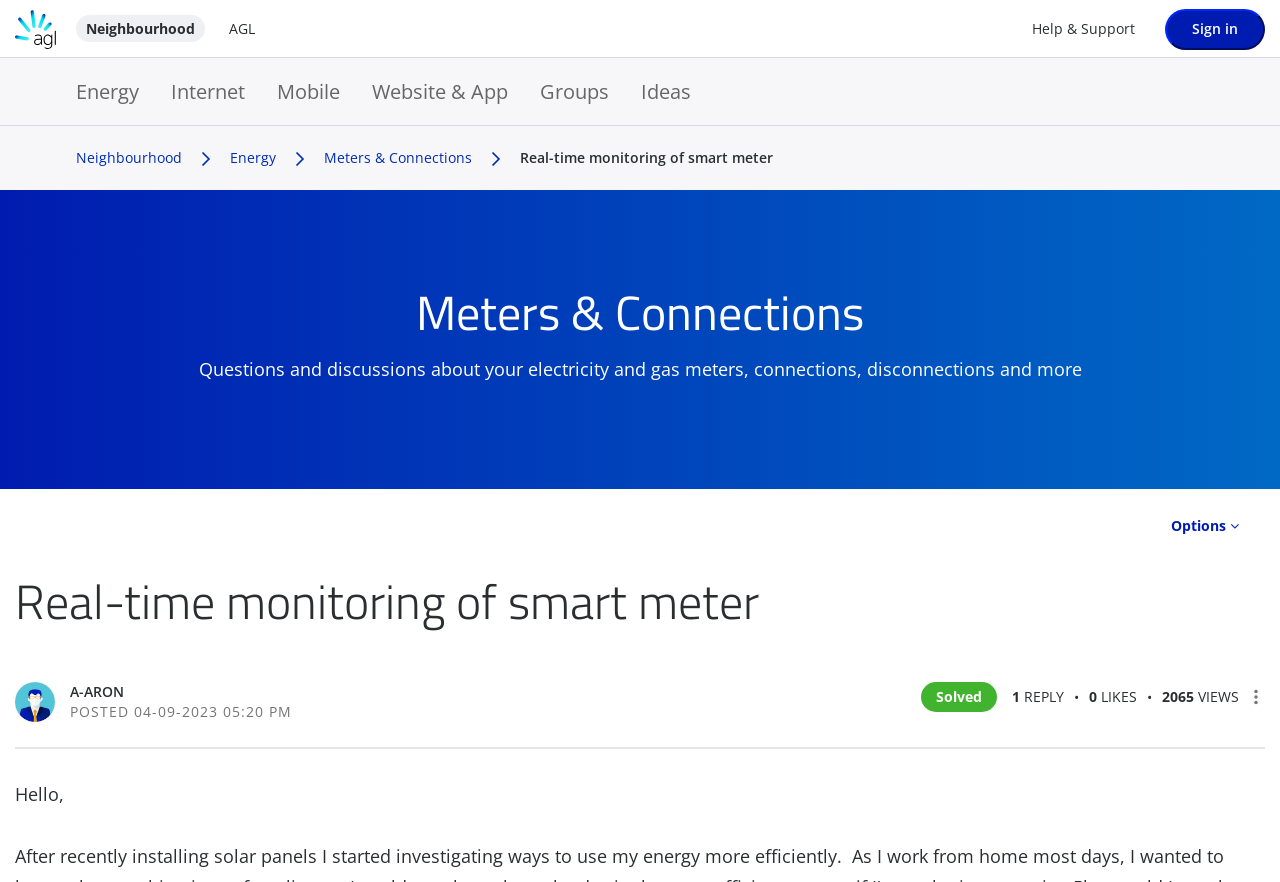Find the bounding box of the UI element described as: "Sign in". The bounding box coordinates should be given as four float values between 0 and 1, i.e., [left, top, right, bottom].

[0.91, 0.01, 0.988, 0.056]